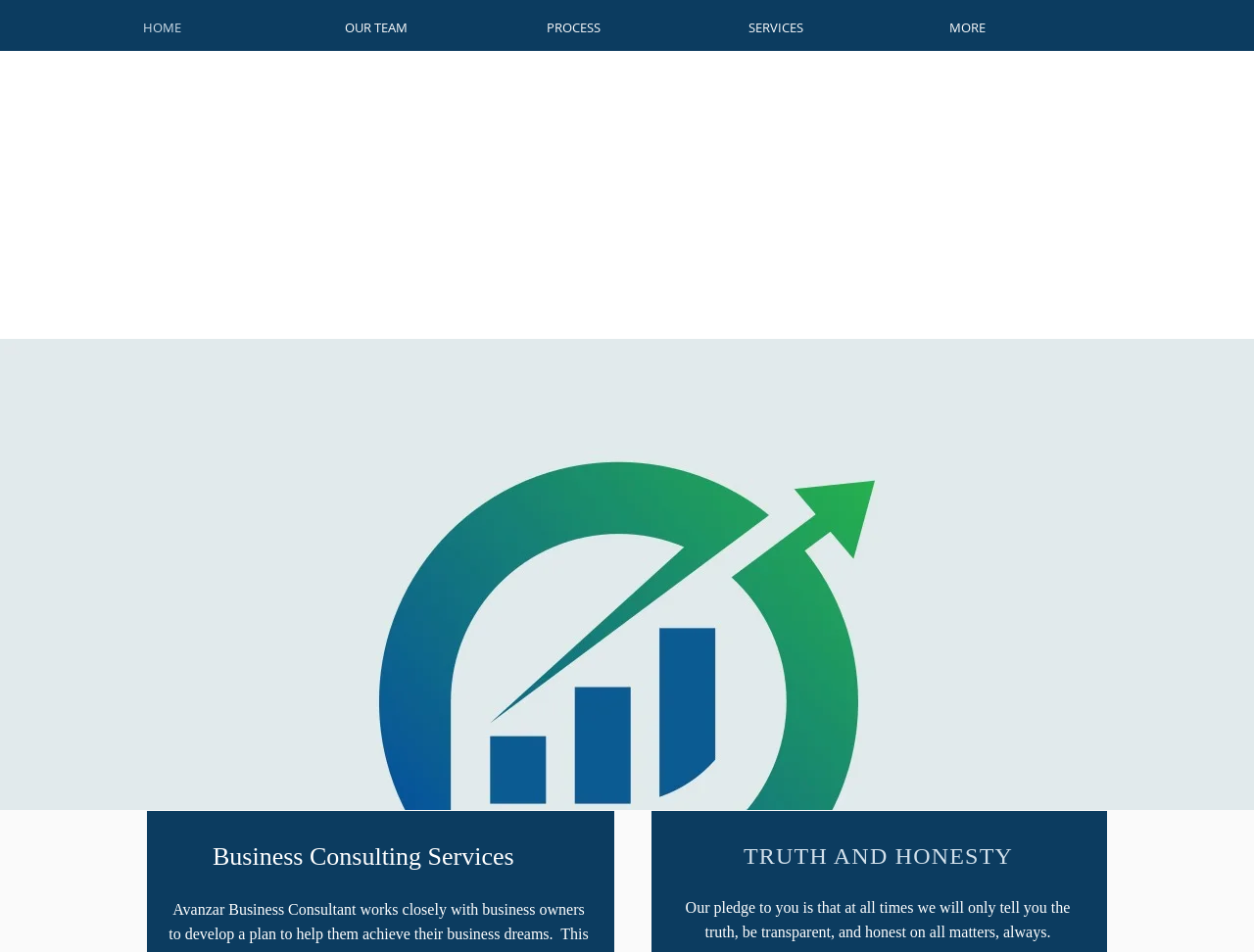Respond with a single word or phrase to the following question: What are the services offered by the company?

Business Consulting Services